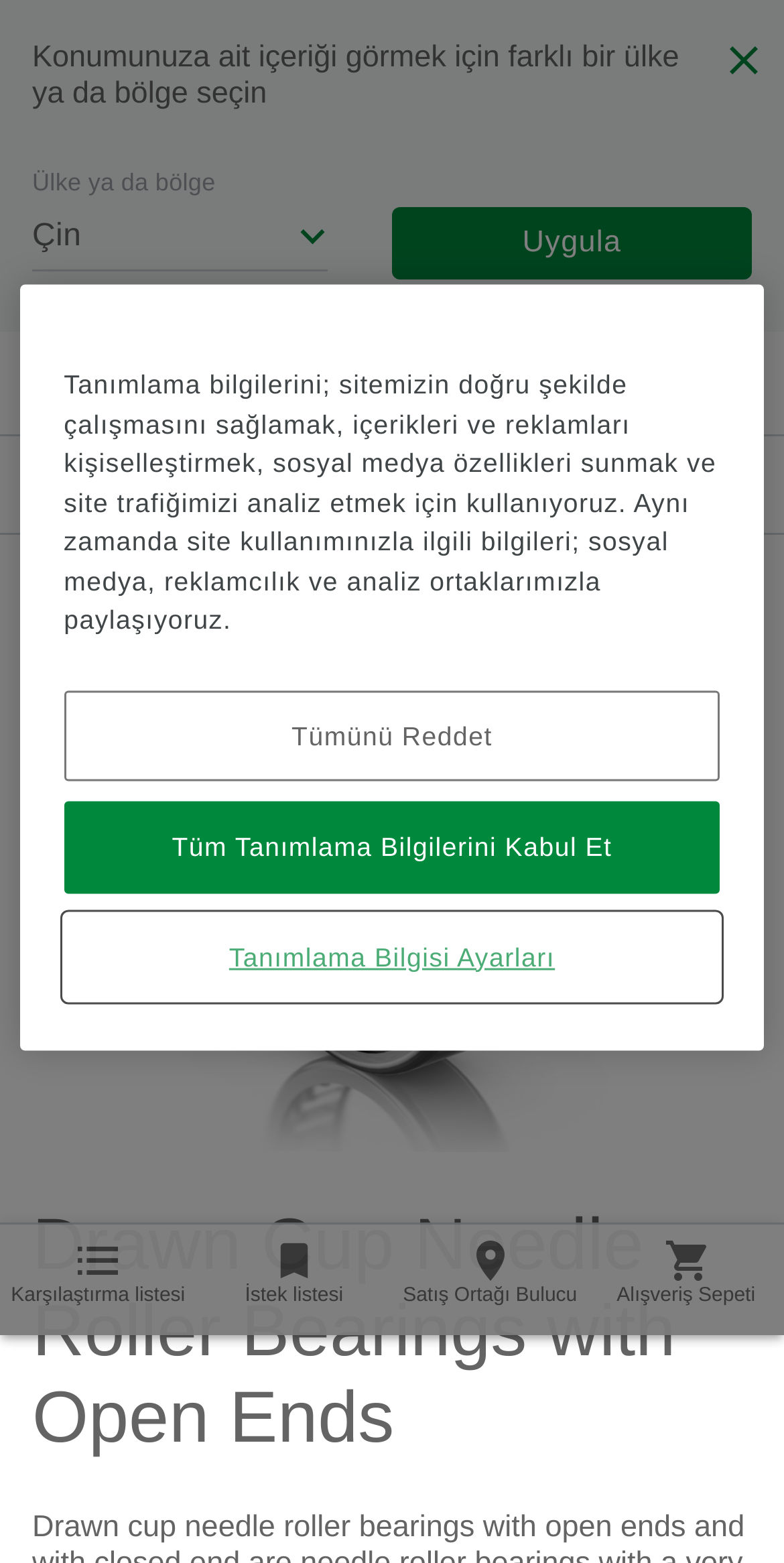Find the bounding box coordinates of the clickable area required to complete the following action: "Select a country or region".

[0.041, 0.13, 0.418, 0.173]